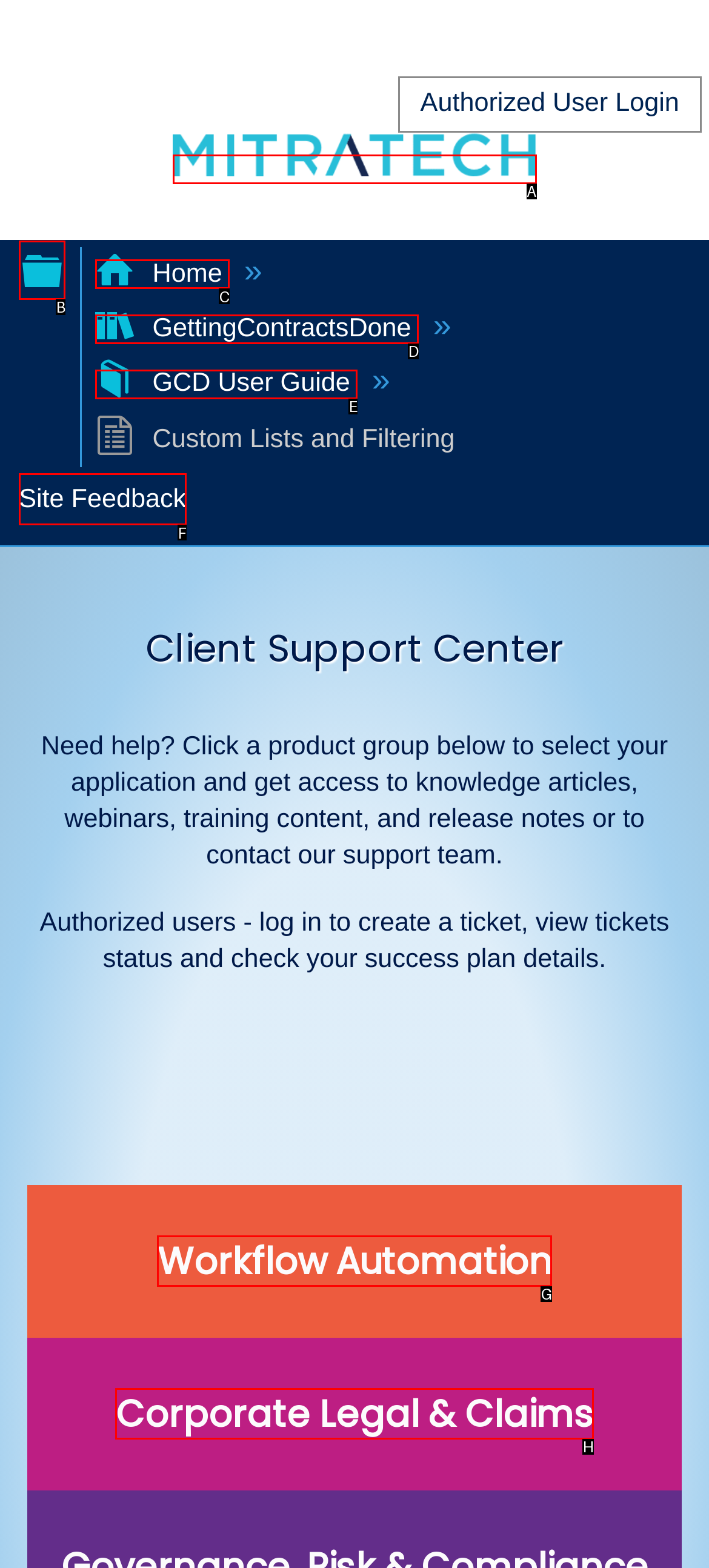Figure out which option to click to perform the following task: Click the Site Feedback link
Provide the letter of the correct option in your response.

F